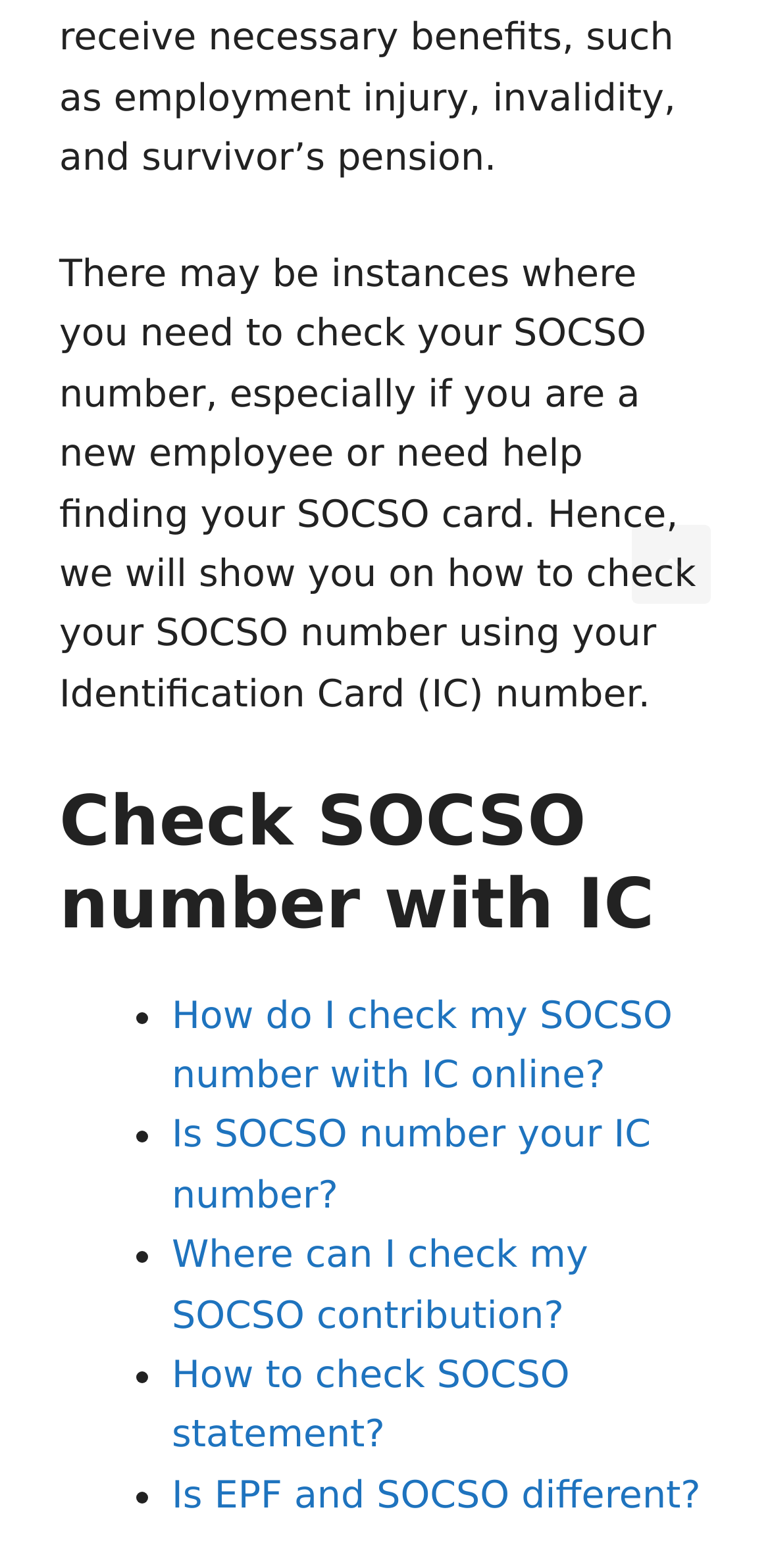Using the details from the image, please elaborate on the following question: What is the topic of the webpage?

The webpage provides information on how to check SOCSO number, its relation to IC number, and other related topics, indicating that the topic of the webpage is SOCSO number.